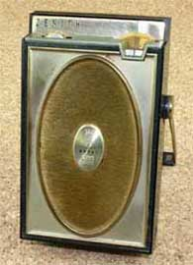Paint a vivid picture with your words by describing the image in detail.

This image showcases the **Zenith Royal 500 H**, a vintage transistor radio renowned for its distinctive design, often referred to as "owl eyes" due to its unique oval speaker grille. The radio features a polished metal front with an elegant texture that adds to its retro appeal. Located on the side, a tuning knob allows the user to effortlessly change stations, while the dial above displays frequency indicators. This model, manufactured in **1962**, was produced in various versions, with the H version showcasing a refined aesthetic. The Royal 500 series is celebrated among collectors for its craftsmanship and historical significance in the evolution of portable radio technology.